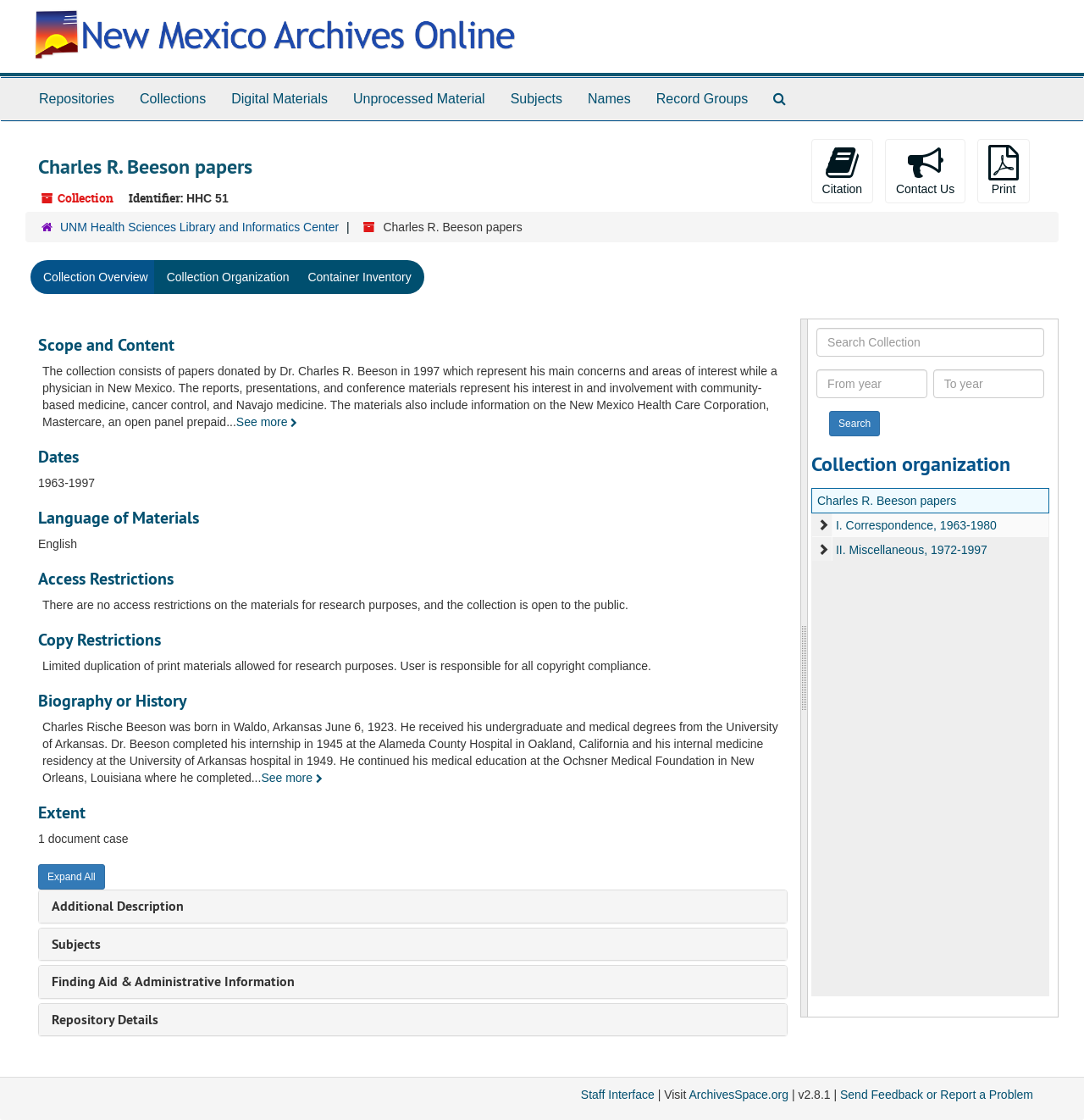Predict the bounding box coordinates of the UI element that matches this description: "II. Miscellaneous, 1972-1997". The coordinates should be in the format [left, top, right, bottom] with each value between 0 and 1.

[0.771, 0.485, 0.911, 0.497]